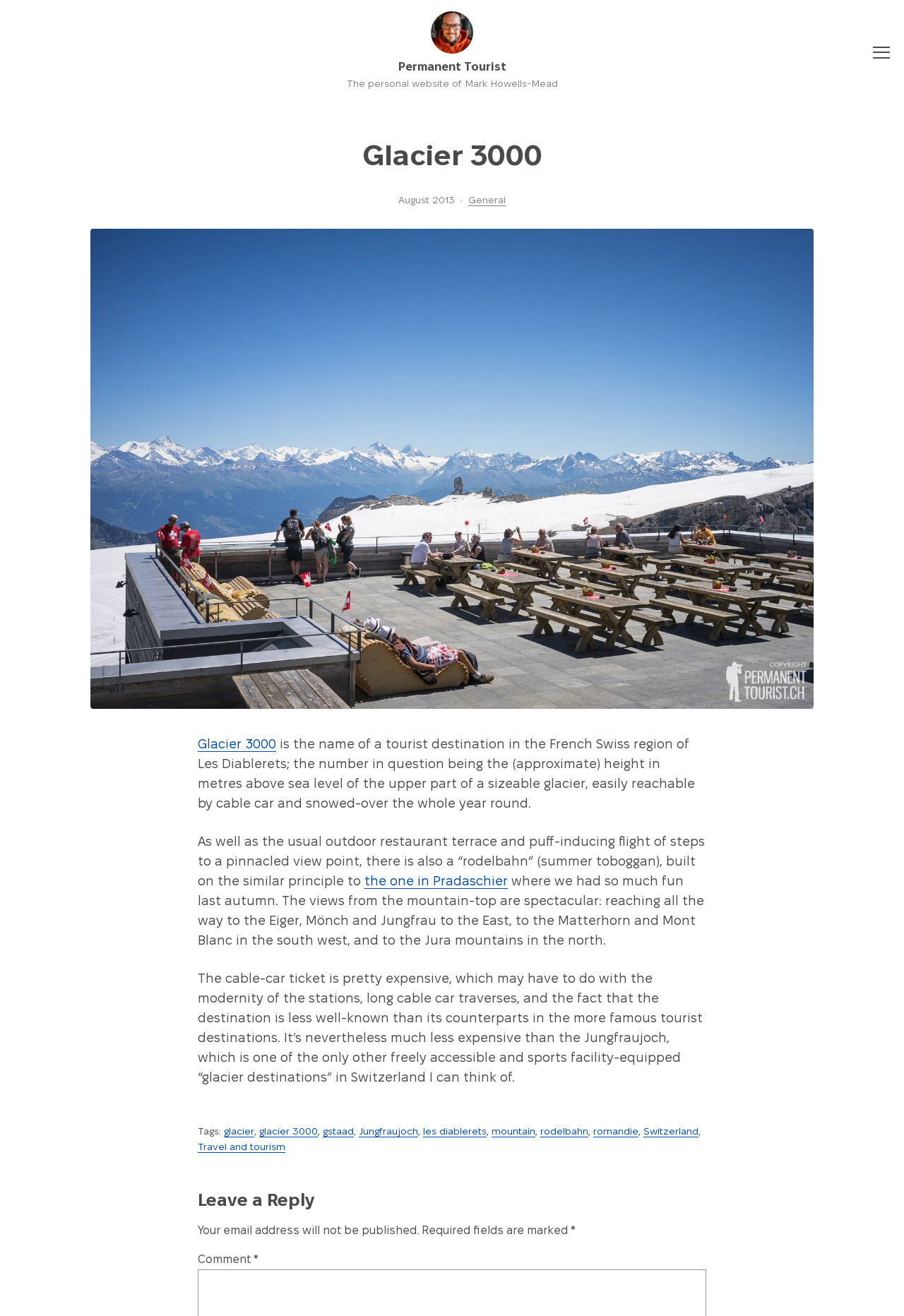Locate the bounding box coordinates of the area to click to fulfill this instruction: "Go to Permanent Tourist". The bounding box should be presented as four float numbers between 0 and 1, in the order [left, top, right, bottom].

[0.44, 0.047, 0.56, 0.055]